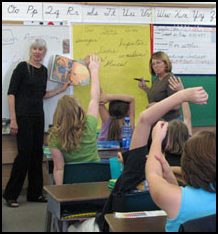What is the role of literature in the classroom?
Based on the image, answer the question with as much detail as possible.

The room is adorned with colorful educational materials, emphasizing a dynamic learning space where literature and student interaction play a pivotal role, indicating that literature is a crucial element in the classroom.